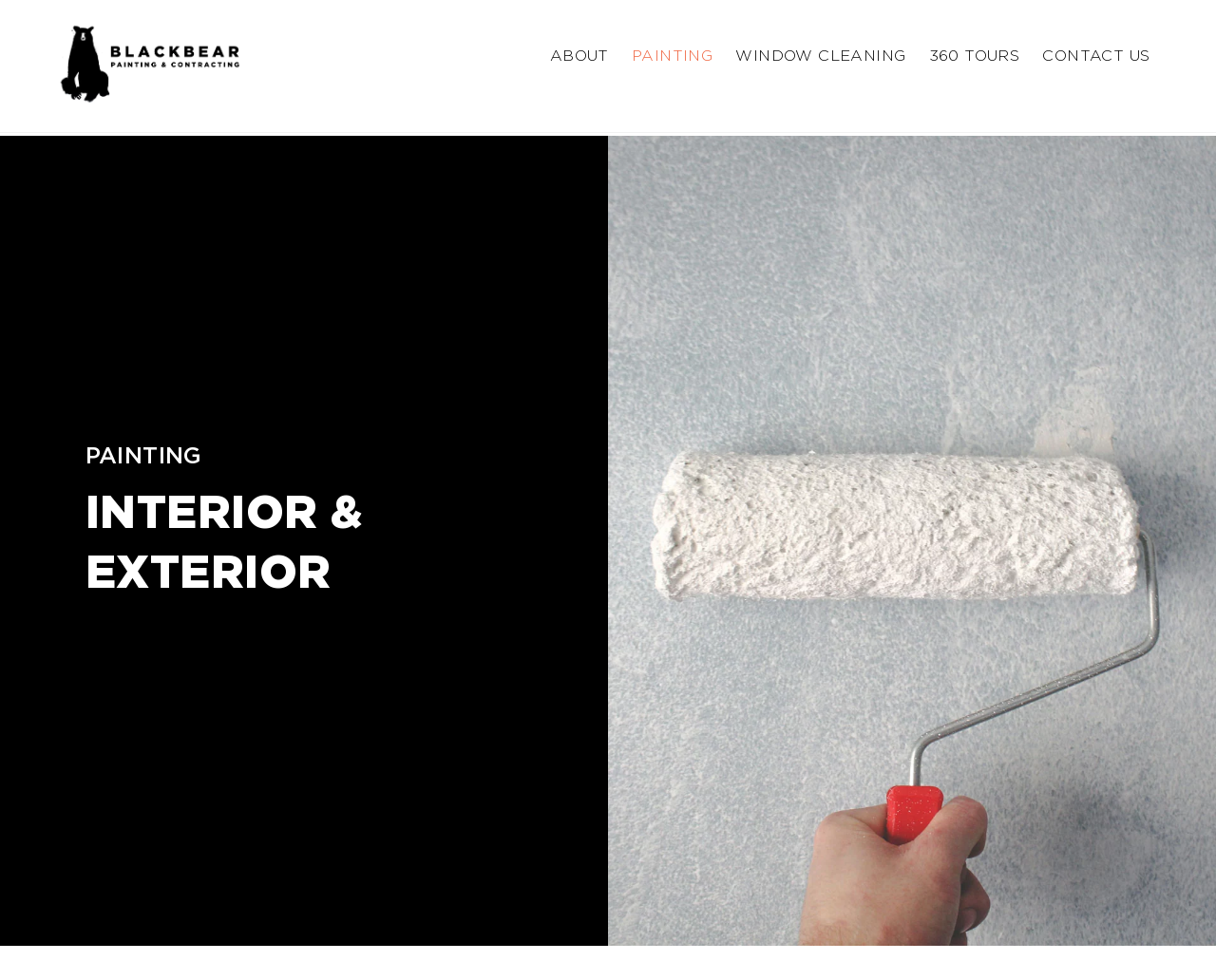Please find the bounding box for the following UI element description. Provide the coordinates in (top-left x, top-left y, bottom-right x, bottom-right y) format, with values between 0 and 1: Contact Us

[0.85, 0.035, 0.953, 0.079]